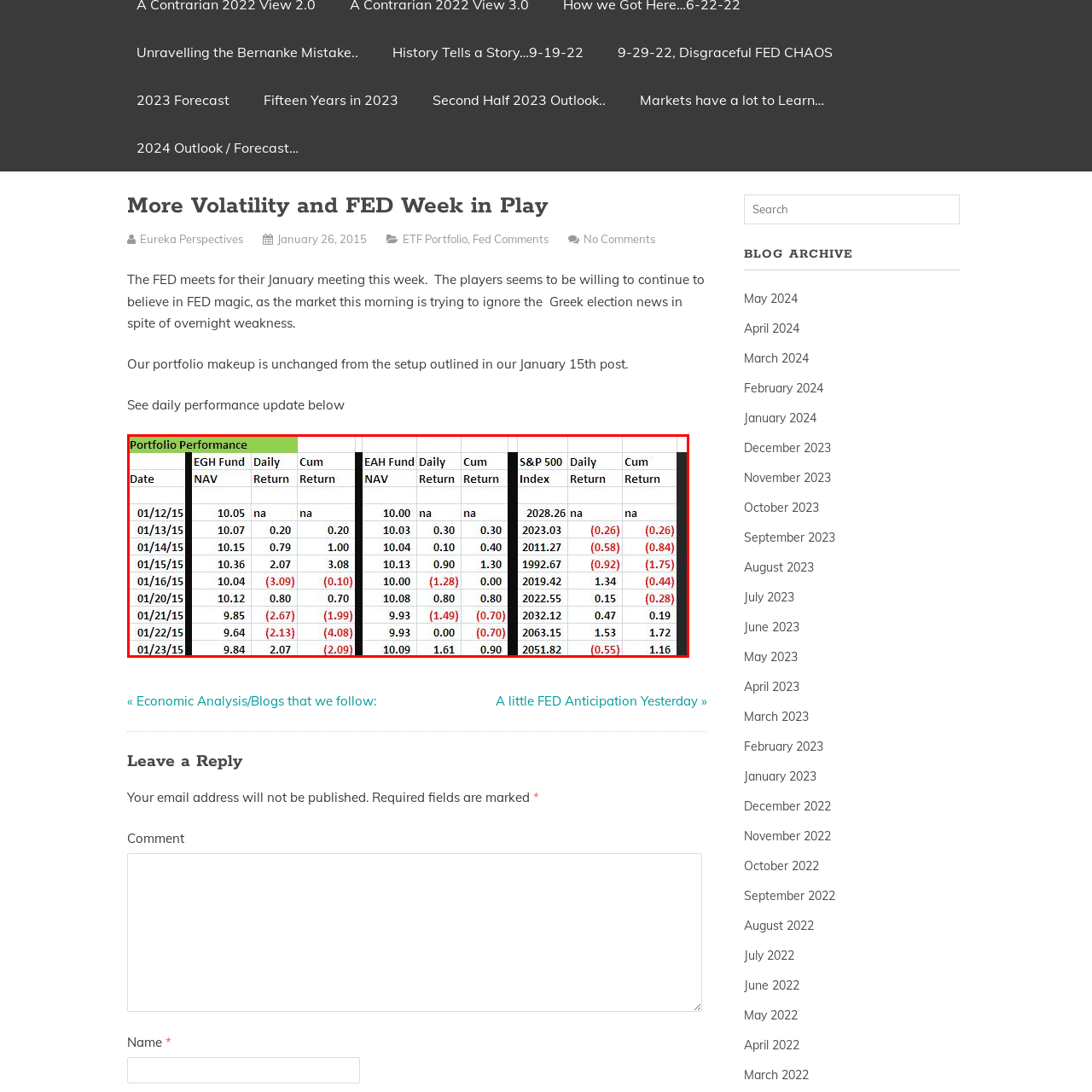Generate a meticulous caption for the image that is highlighted by the red boundary line.

The image showcases a detailed spreadsheet displaying the performance metrics of two funds, EGH and EAH, alongside the S&P 500 Index over the span of several dates in January 2015. Each row represents a different date, outlining key financial figures such as the Net Asset Value (NAV), daily returns, and cumulative returns for both funds as well as the index. Highlighted in red, negative daily return values indicate fluctuations in performance, specifically demonstrating how each fund's returns compare to those of the S&P 500 Index. This snapshot offers valuable insights for investors analyzing fund performance relative to broader market trends during this period.